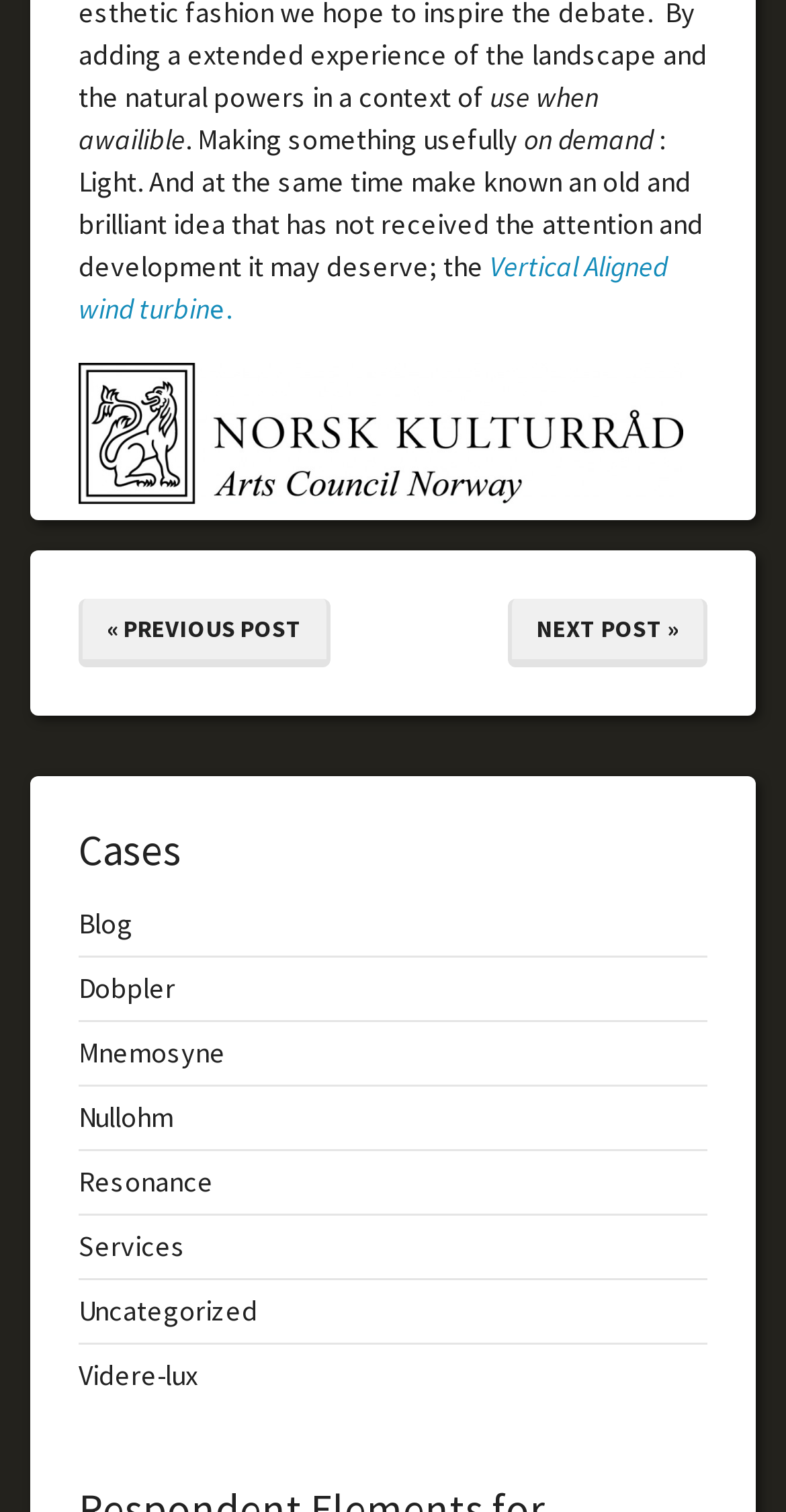Please identify the bounding box coordinates of the element that needs to be clicked to perform the following instruction: "read the 'Cases' heading".

[0.1, 0.546, 0.9, 0.579]